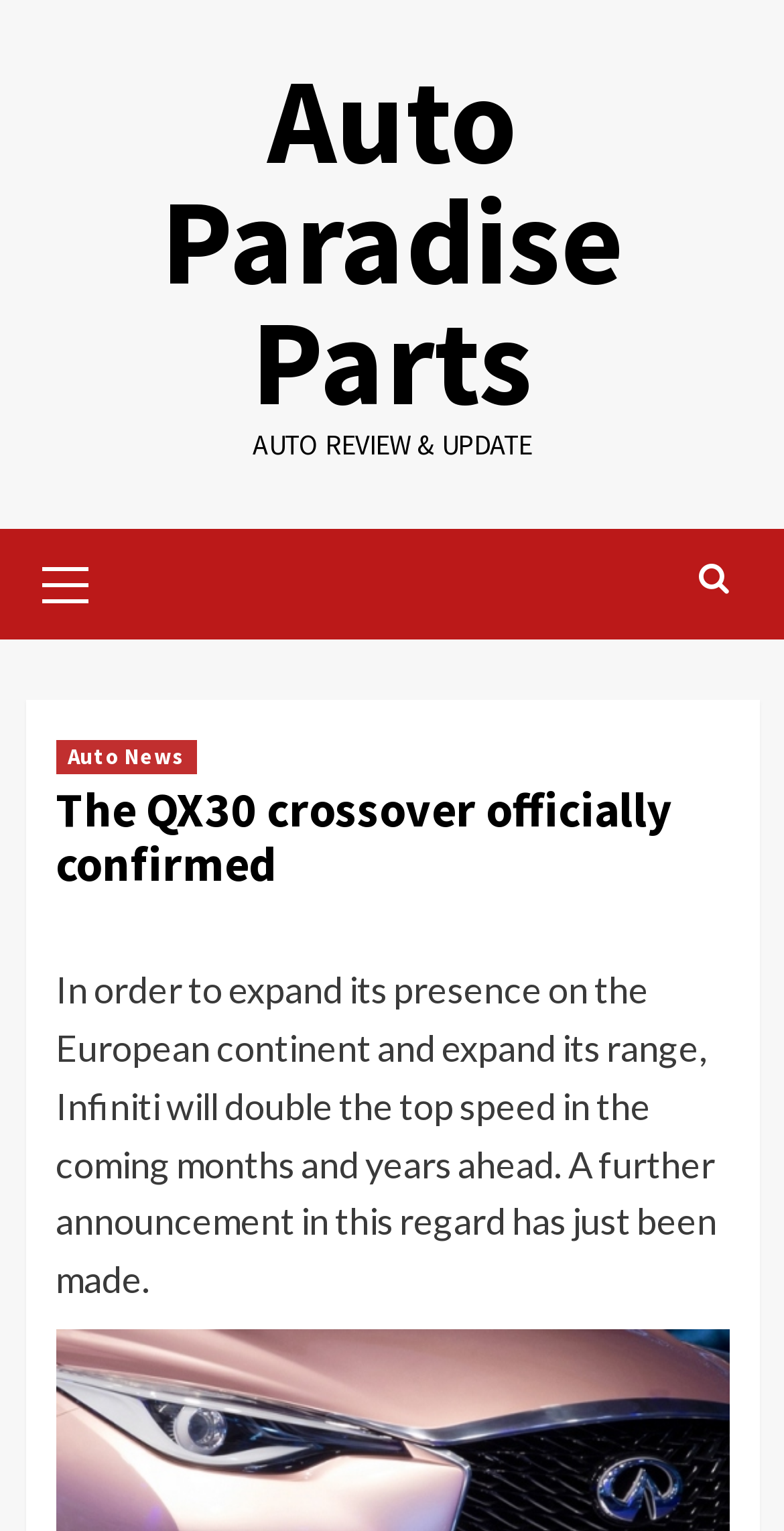Please determine the bounding box coordinates for the UI element described as: "title="Search"".

[0.878, 0.356, 0.942, 0.402]